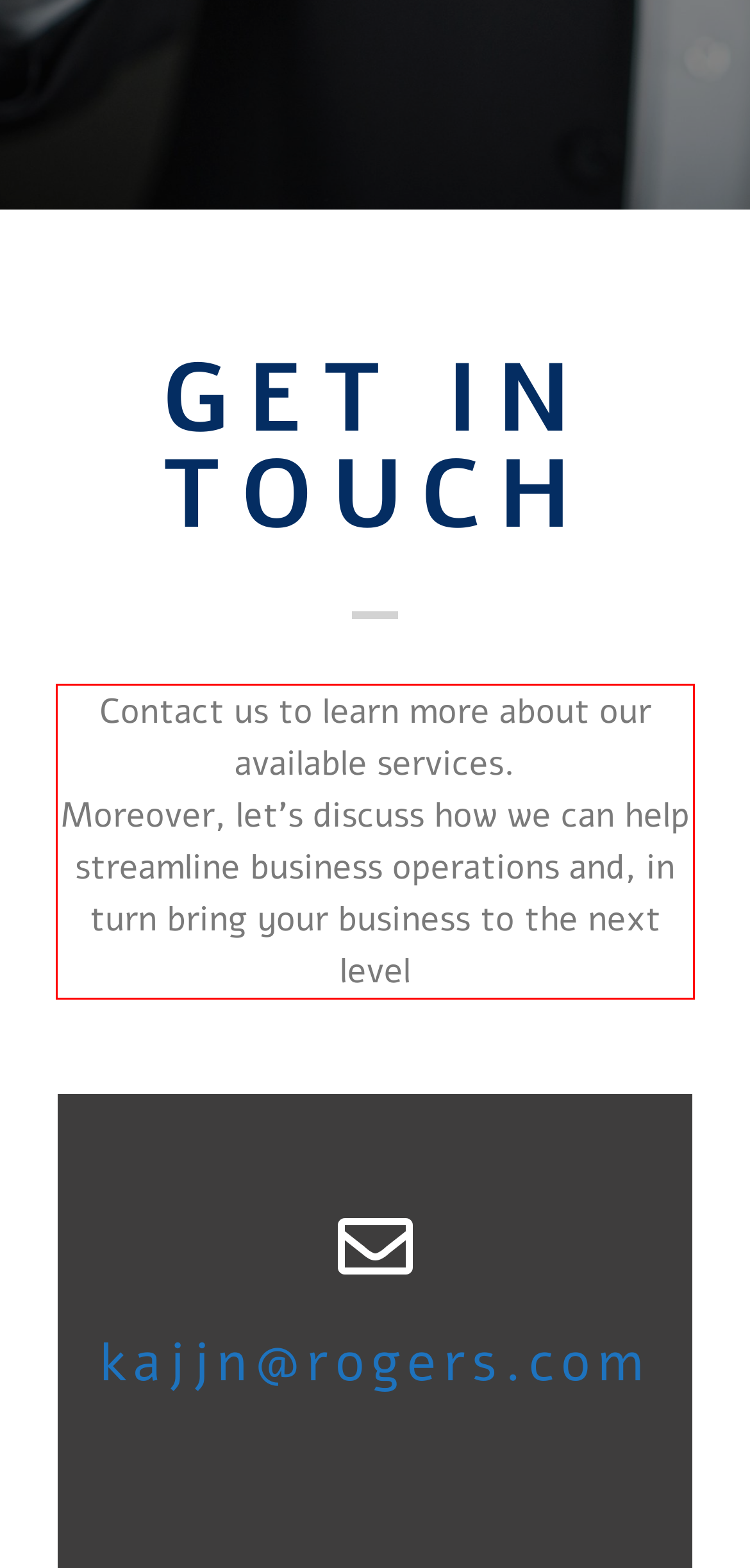You have a screenshot with a red rectangle around a UI element. Recognize and extract the text within this red bounding box using OCR.

Contact us to learn more about our available services. Moreover, let's discuss how we can help streamline business operations and, in turn bring your business to the next level